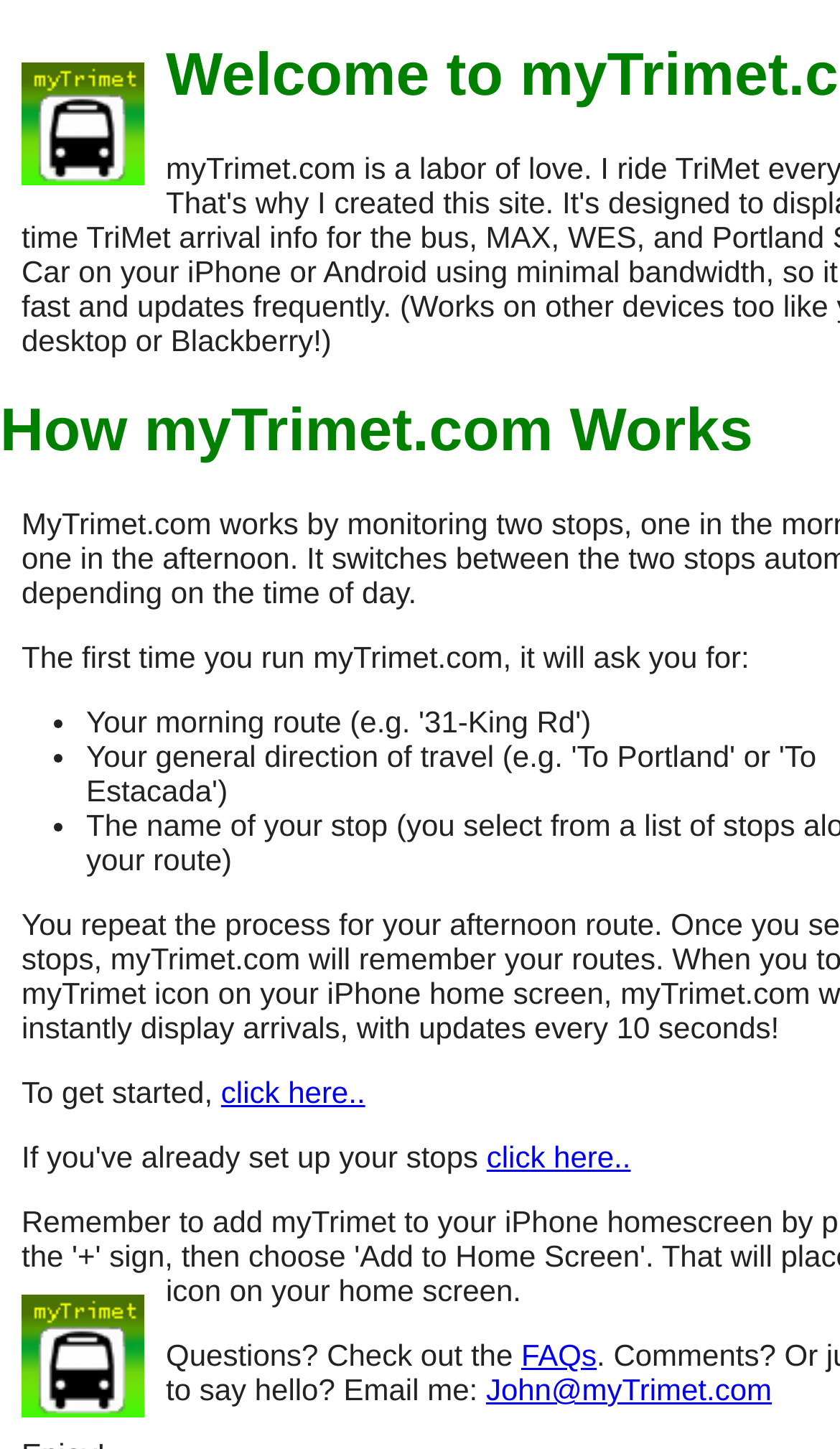How many images are present on the webpage?
Please provide a single word or phrase as your answer based on the screenshot.

2